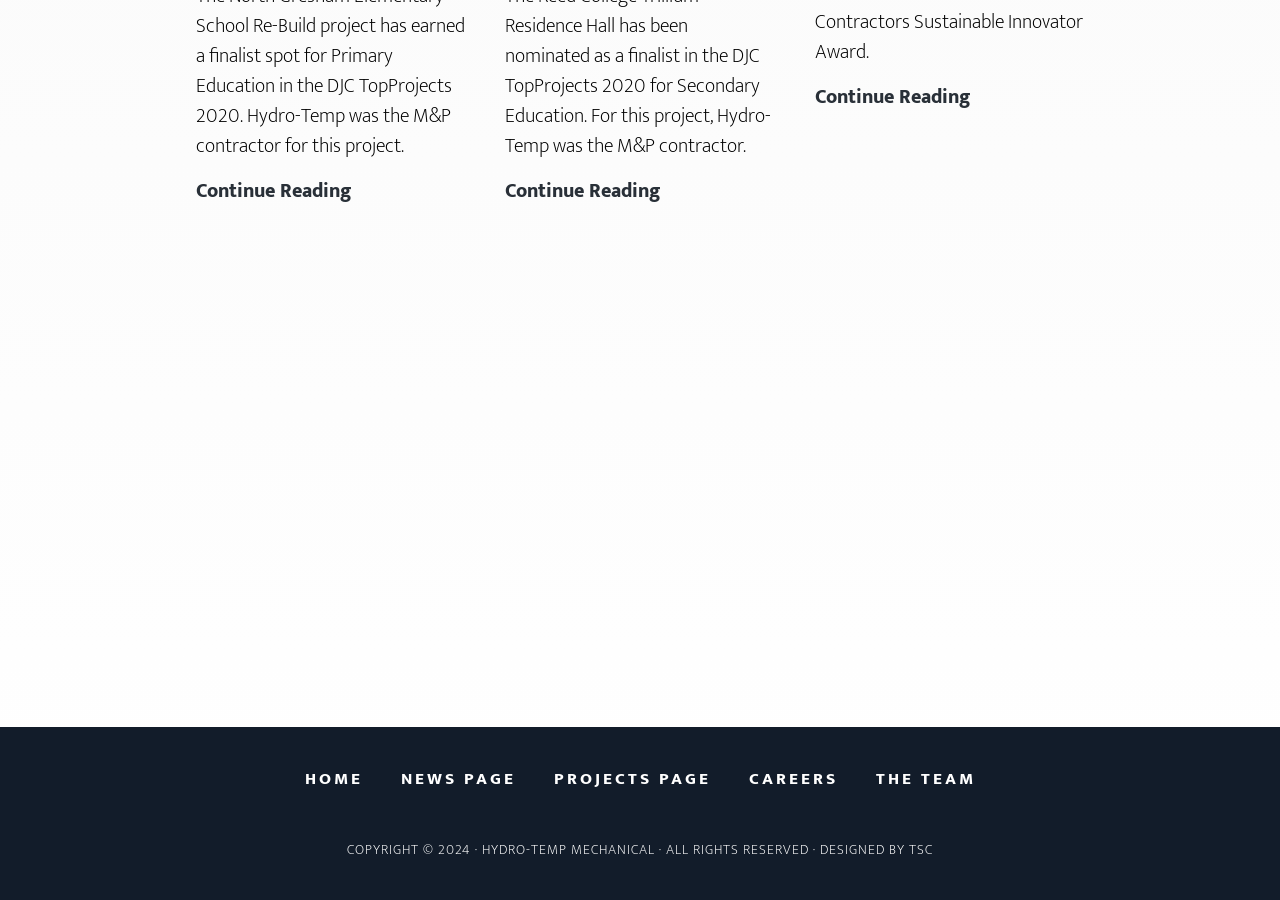Predict the bounding box coordinates of the area that should be clicked to accomplish the following instruction: "Visit 'ChromeNews'". The bounding box coordinates should consist of four float numbers between 0 and 1, i.e., [left, top, right, bottom].

None